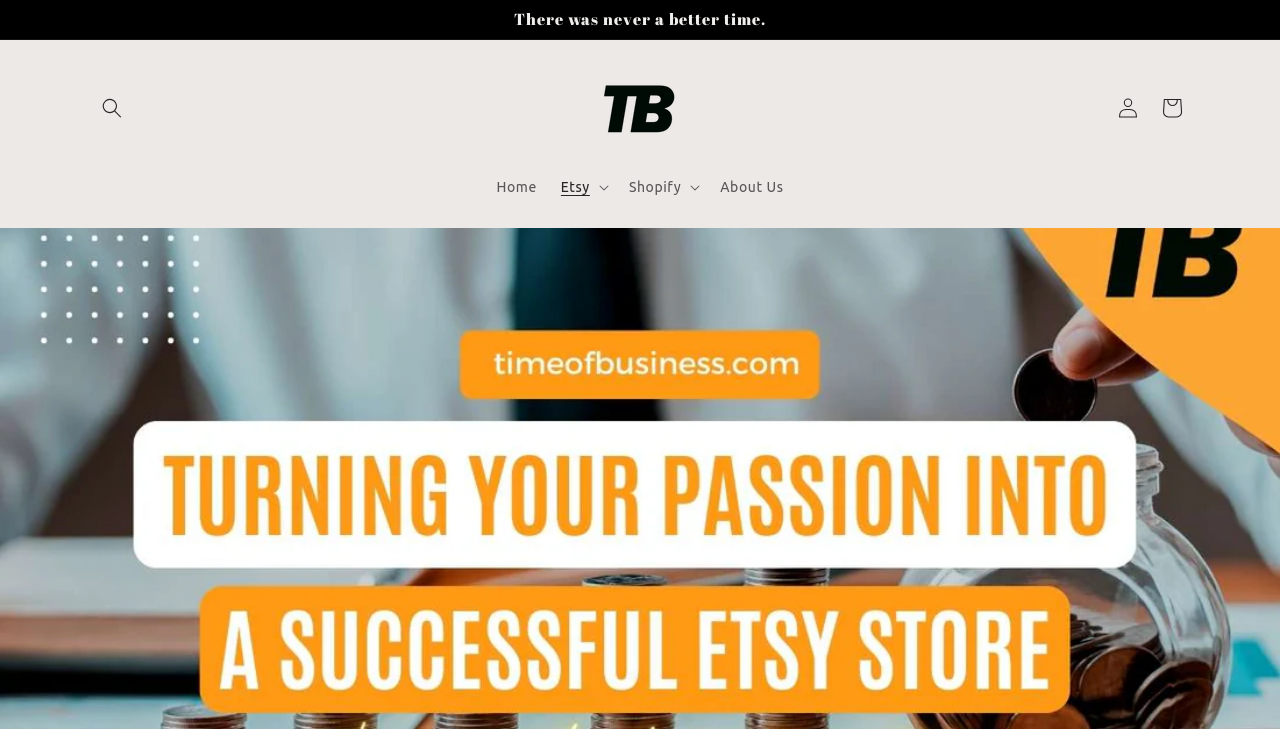Describe every aspect of the webpage comprehensively.

The webpage is about turning a passion into a successful Etsy store, with a focus on the initial investment required. At the top of the page, there is an announcement section with a brief message "There was never a better time." Below this section, there is a search button and a details section. 

On the top-right side of the page, there is a logo of TimeofBusiness, which is an image, accompanied by a link to the TimeofBusiness website. 

The main navigation menu is located below the logo, with links to "Home", "Etsy", "Shopify", and "About Us". The "Etsy" and "Shopify" links are accompanied by buttons that can be expanded to reveal more options.

On the top-right corner of the page, there are two links: "Log in" and "Cart". The article itself appears to be located below these navigation elements, but its content is not explicitly described in the accessibility tree.